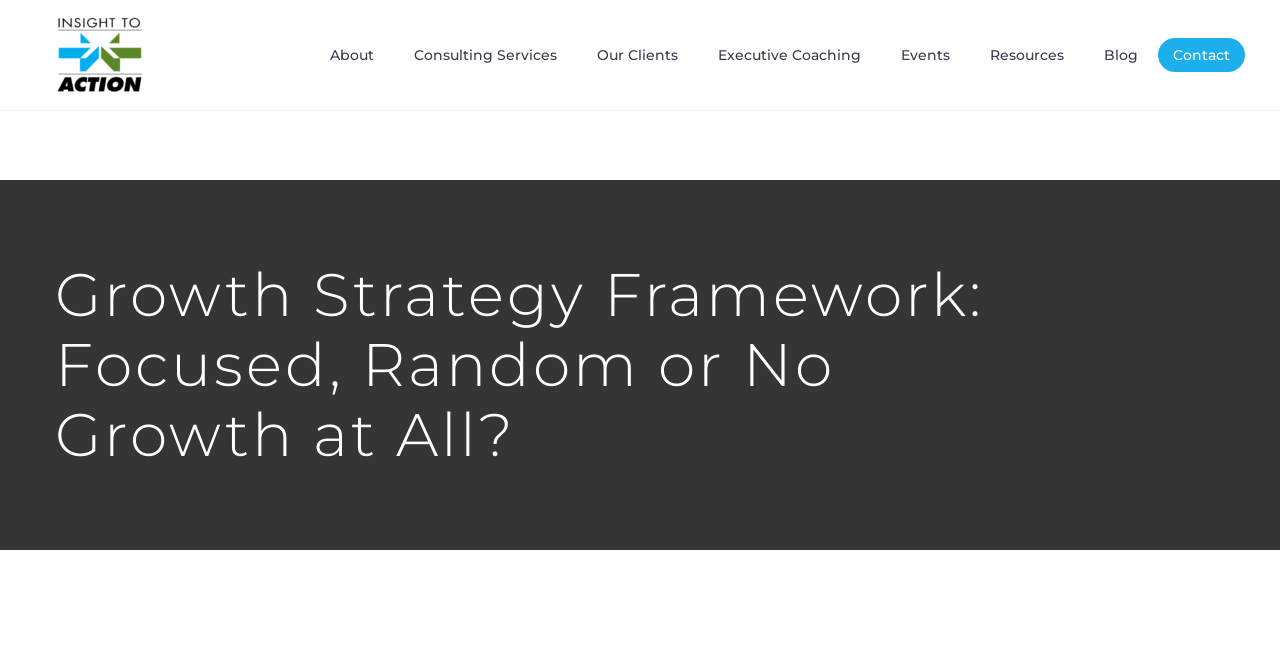Determine the main heading text of the webpage.

Growth Strategy Framework: Focused, Random or No Growth at All?